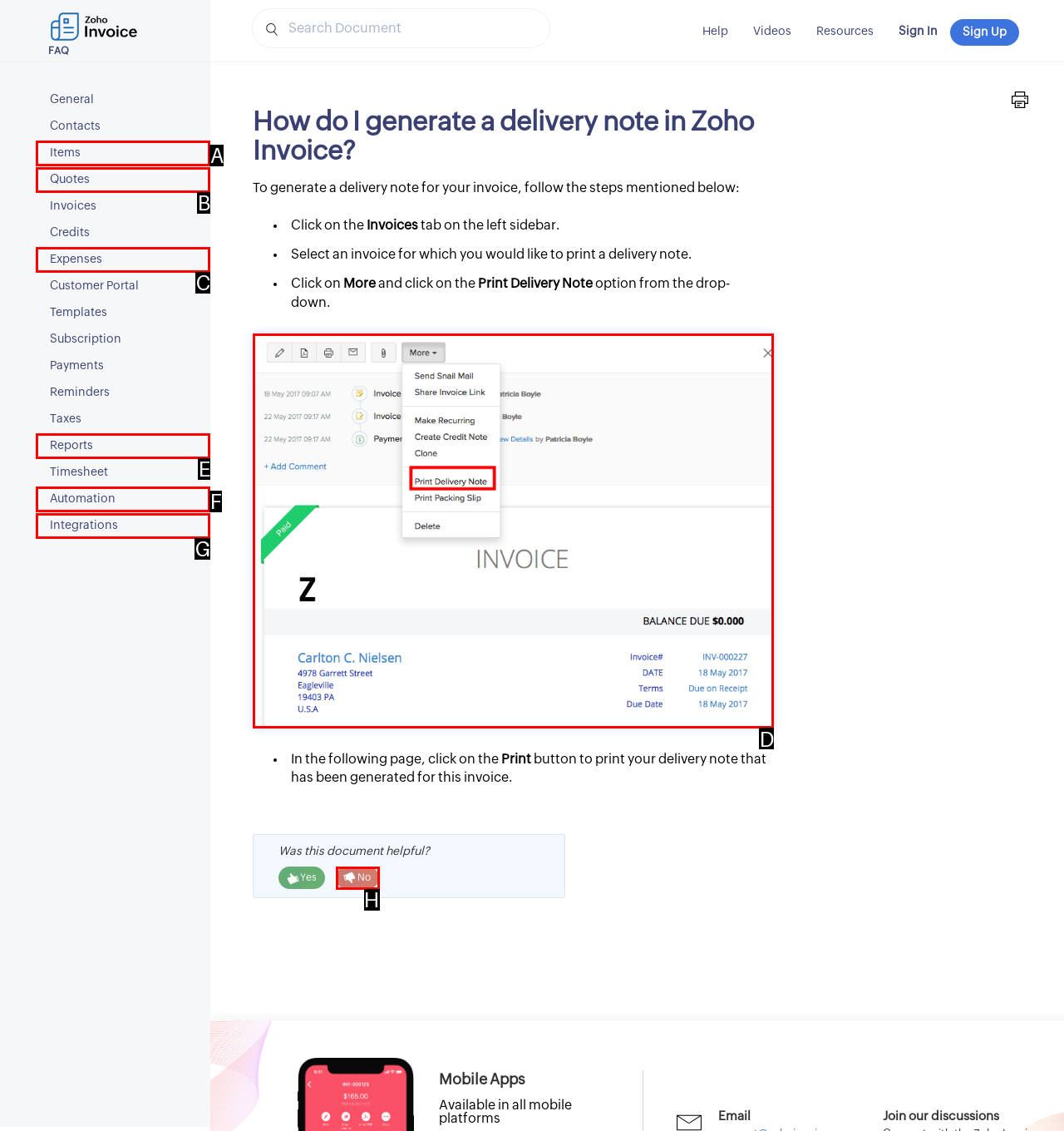Identify the correct UI element to click to achieve the task: Read the article about Minister of Culture Inaugurates Ramadan Book Fair.
Answer with the letter of the appropriate option from the choices given.

None